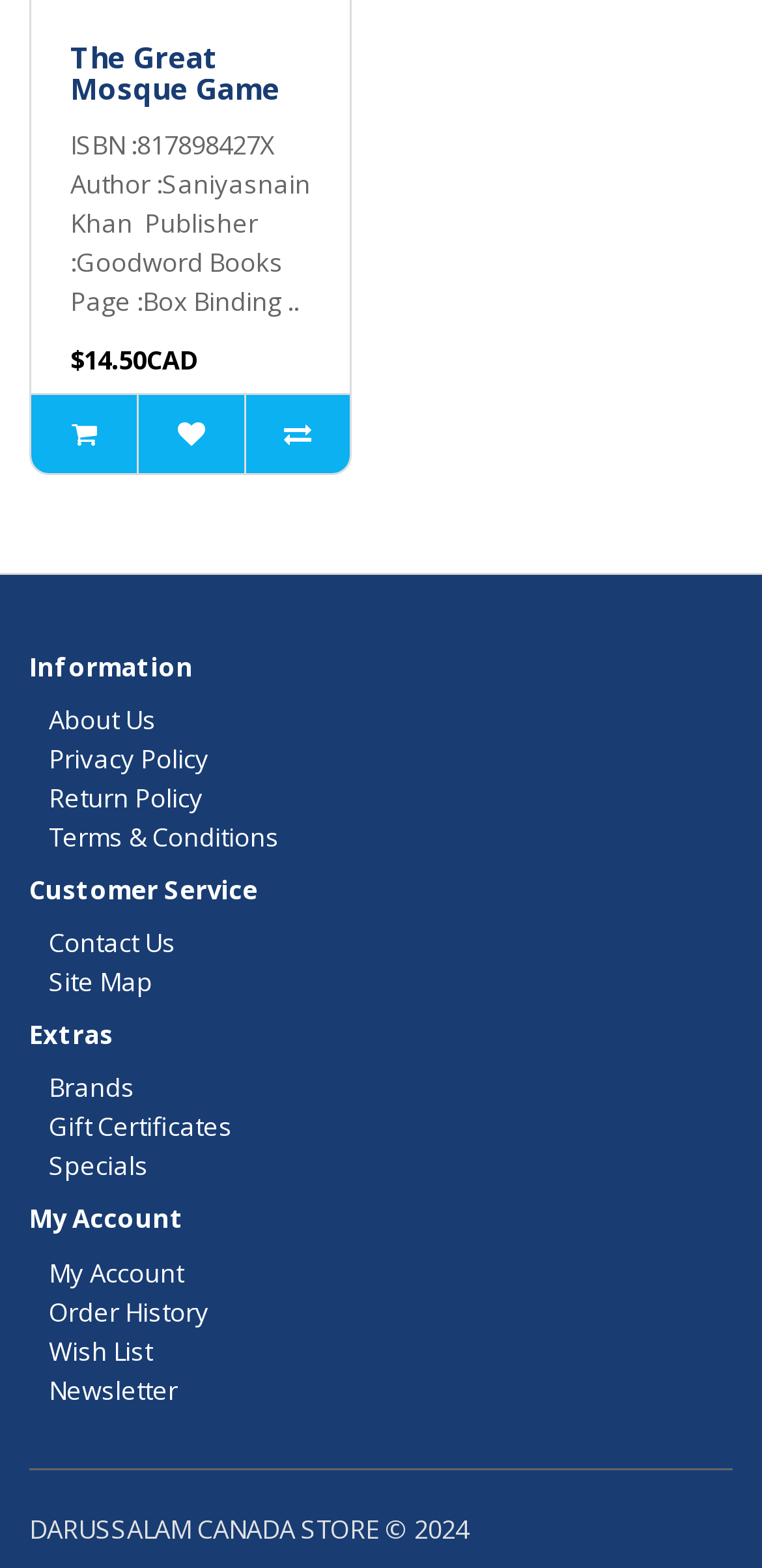Observe the image and answer the following question in detail: What is the author of the book?

The author of the book is mentioned as 'Saniyasnain Khan' in the StaticText element with bounding box coordinates [0.092, 0.08, 0.408, 0.203], which contains the book's details.